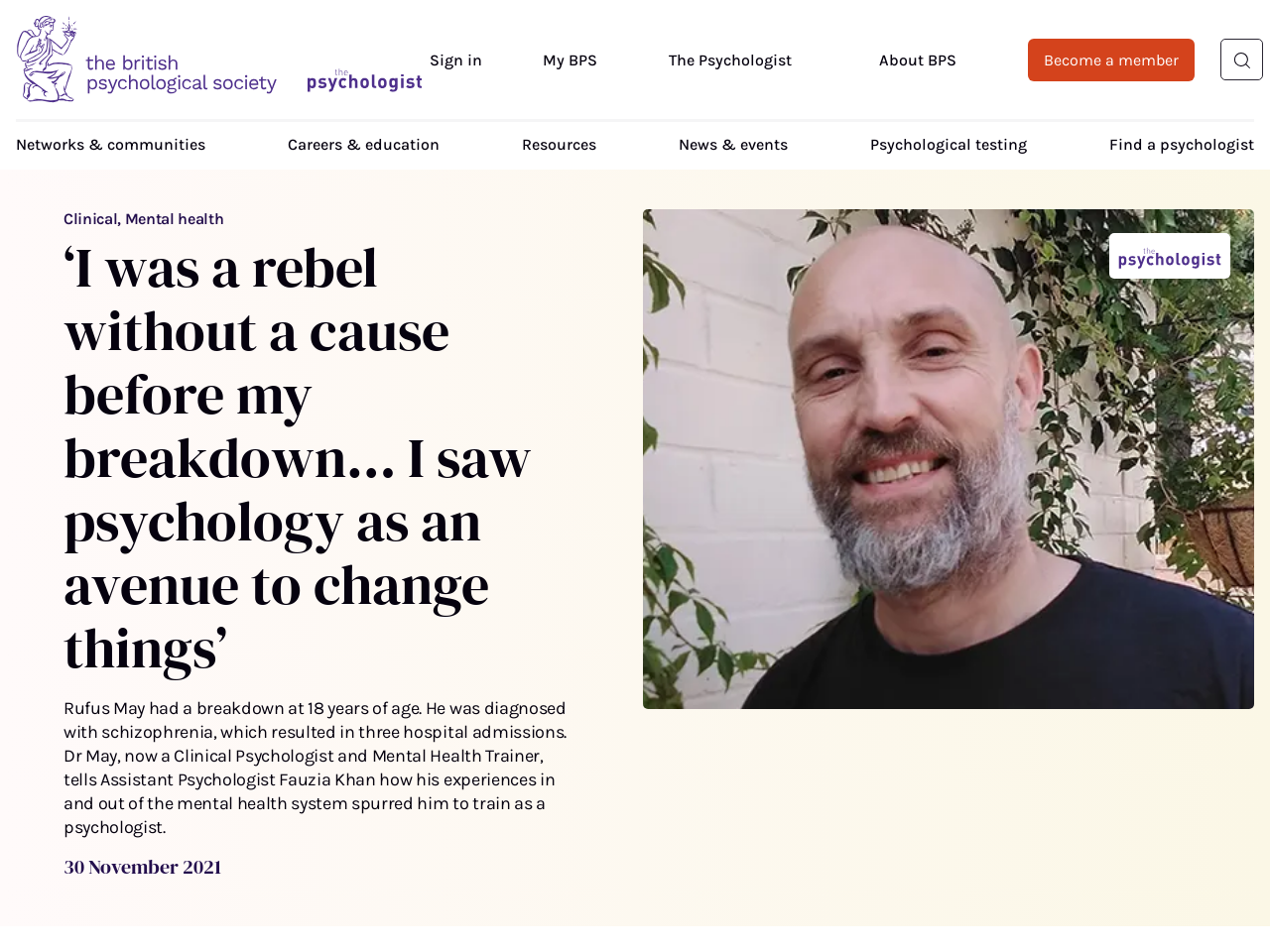Identify the bounding box coordinates for the element you need to click to achieve the following task: "Visit the 'The British Psychological Society' website". Provide the bounding box coordinates as four float numbers between 0 and 1, in the form [left, top, right, bottom].

[0.012, 0.017, 0.219, 0.108]